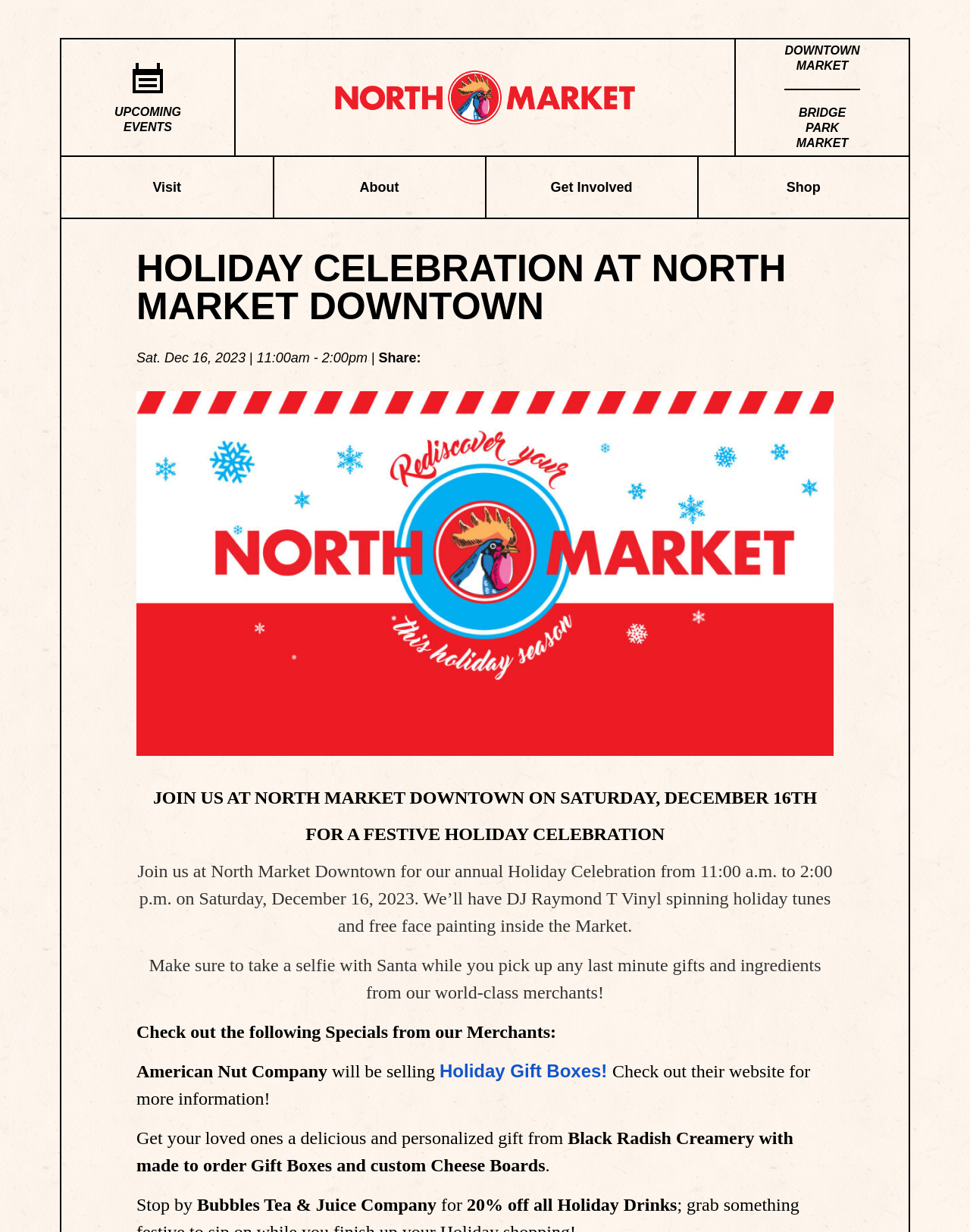Use the information in the screenshot to answer the question comprehensively: What is the name of the company offering 20% off all Holiday Drinks?

I found this answer by looking at the StaticText element 'Bubbles Tea & Juice Company' which is part of the special offer description.